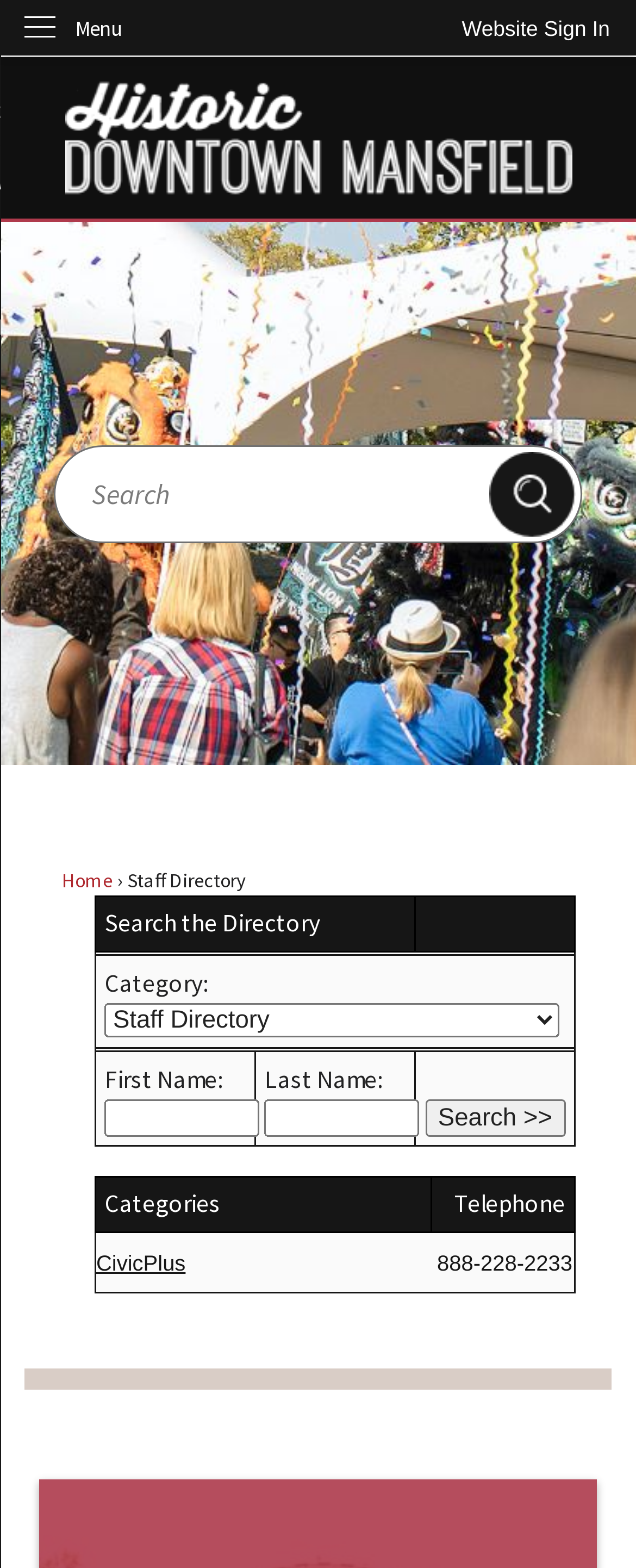Please identify the bounding box coordinates of the element's region that should be clicked to execute the following instruction: "Search the directory". The bounding box coordinates must be four float numbers between 0 and 1, i.e., [left, top, right, bottom].

[0.085, 0.284, 0.915, 0.346]